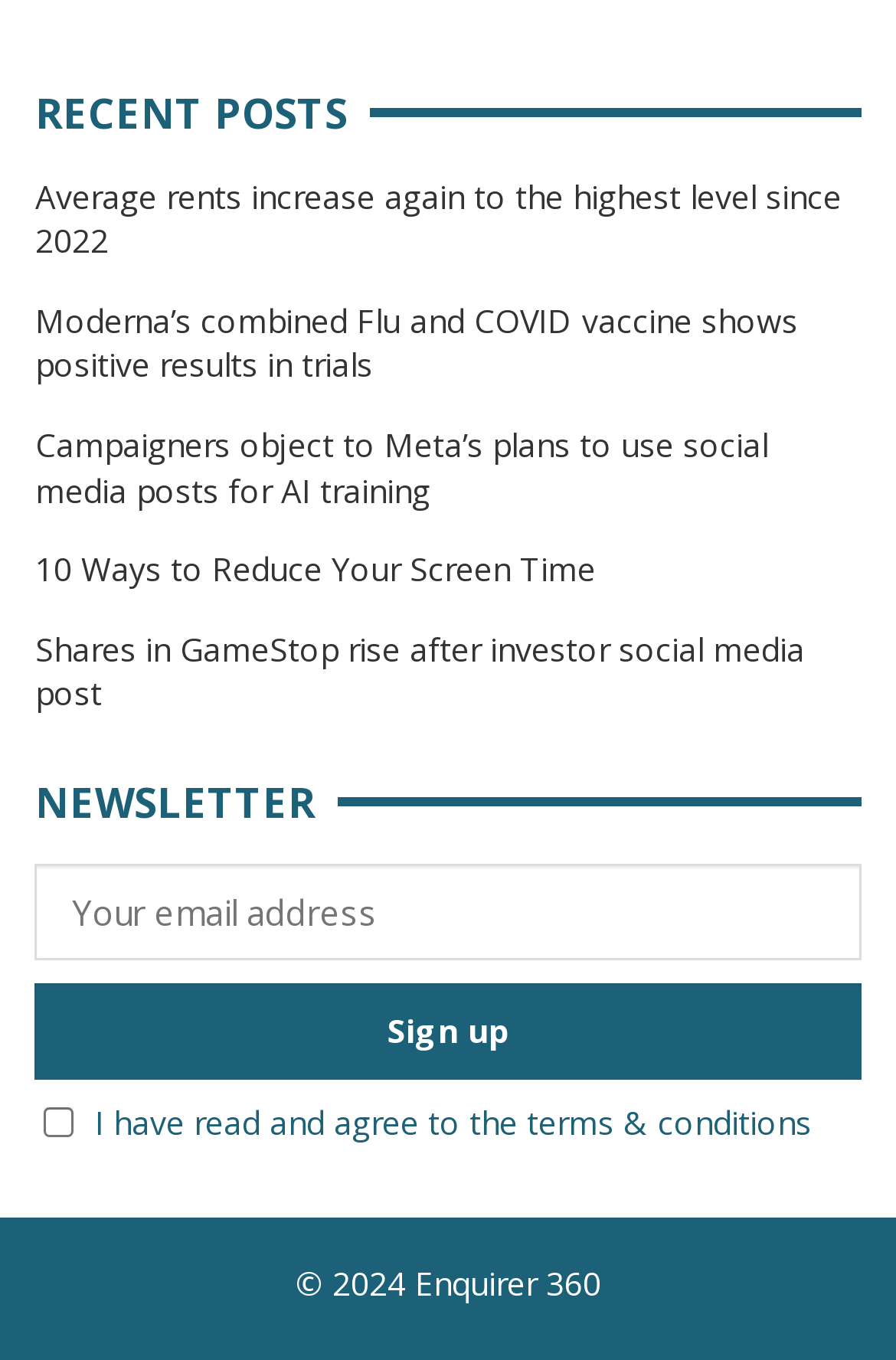Answer the question below in one word or phrase:
What is the purpose of the textbox?

Enter email address